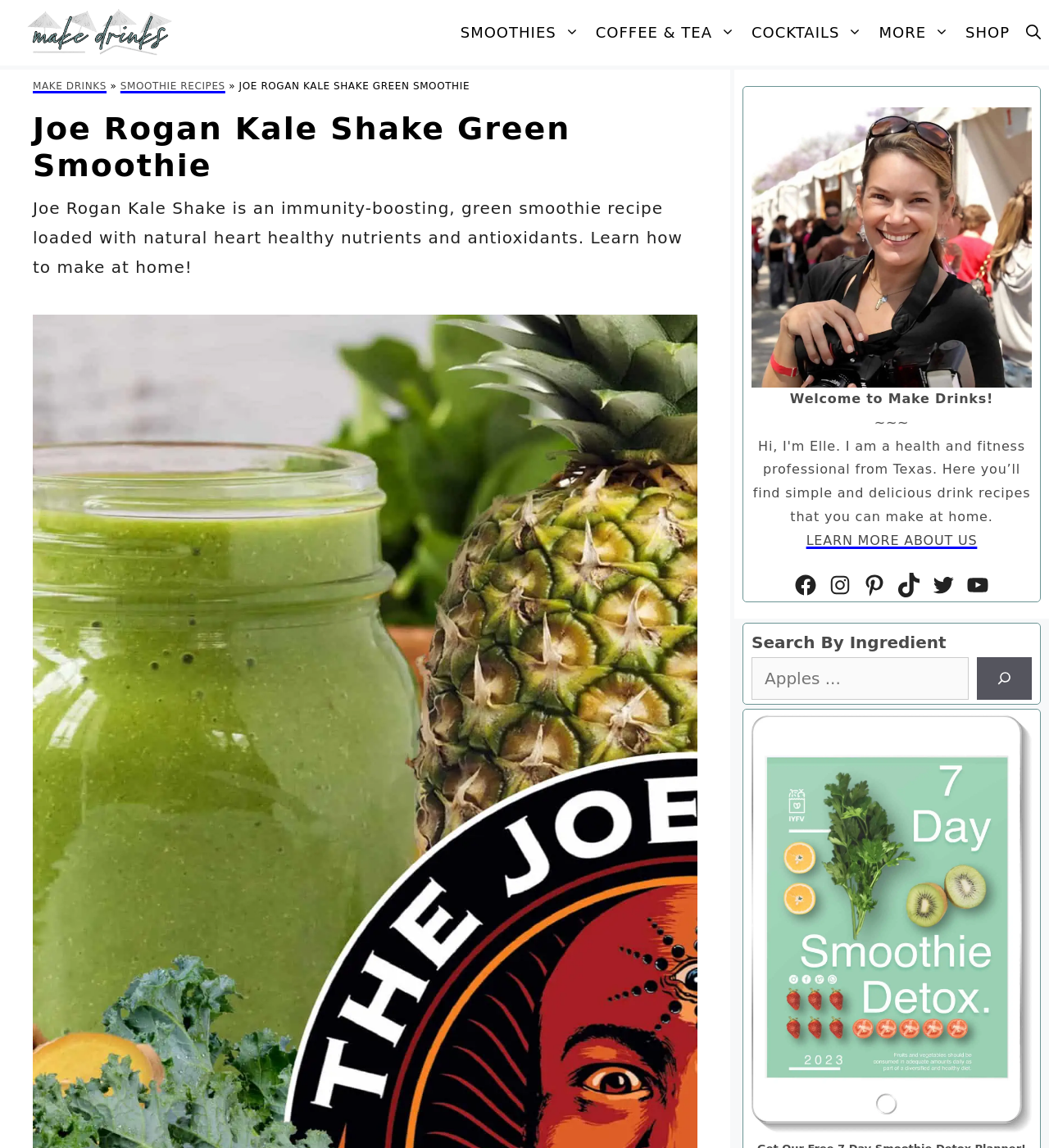Given the content of the image, can you provide a detailed answer to the question?
What is the purpose of the search bar?

The search bar is located in the complementary section and has a label 'Search By Ingredient'. This suggests that the purpose of the search bar is to allow users to search for recipes or ingredients.